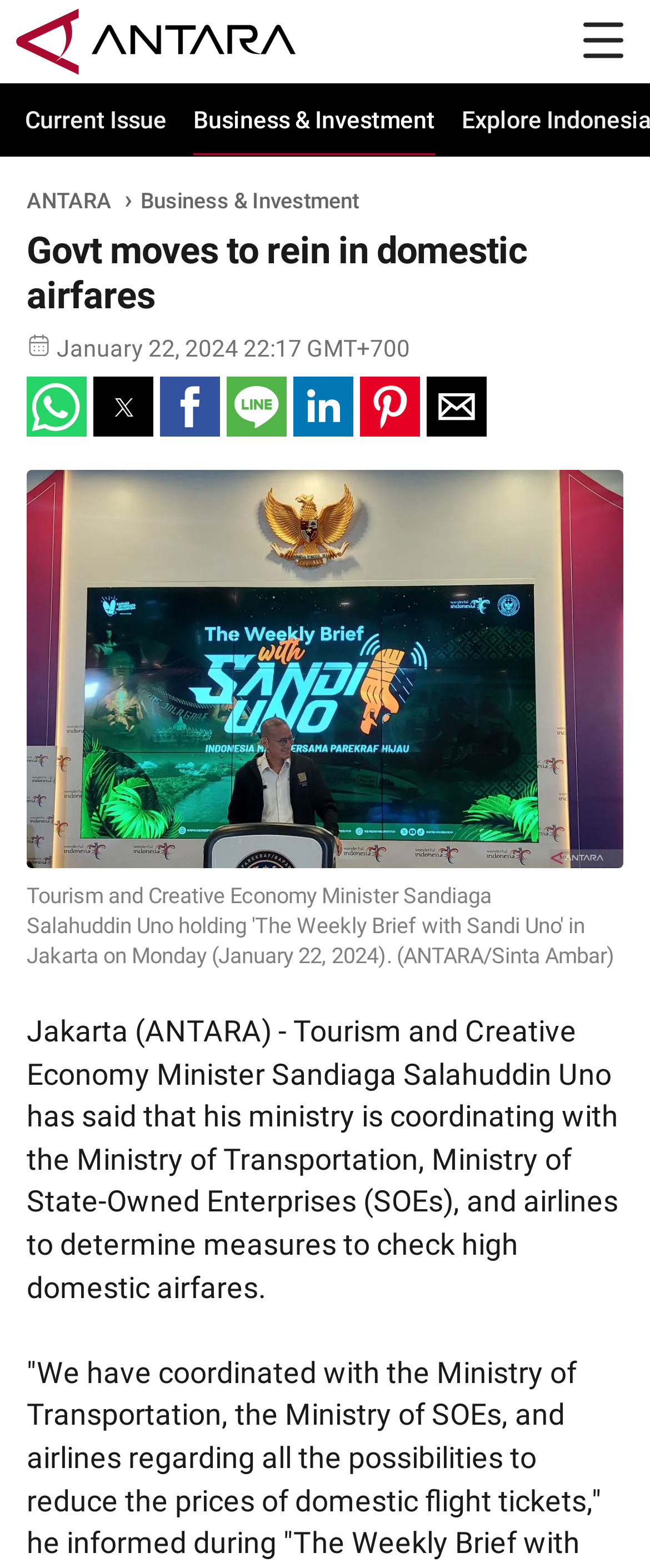Determine the bounding box for the described UI element: "aria-label="Share on Email"".

[0.656, 0.241, 0.749, 0.279]